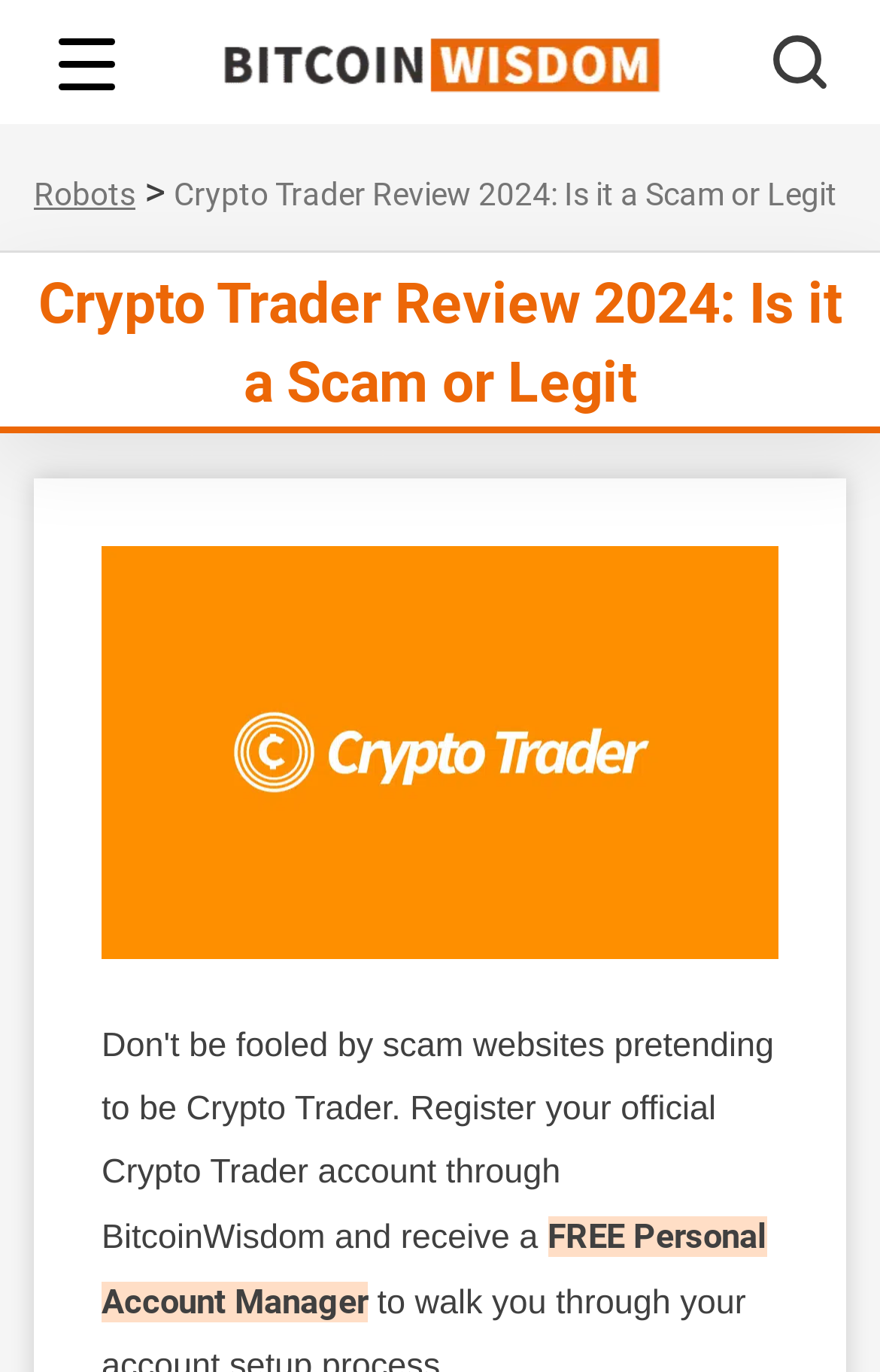Provide the bounding box coordinates for the UI element that is described as: "Bitcoin Wisdom".

[0.342, 0.019, 0.658, 0.054]